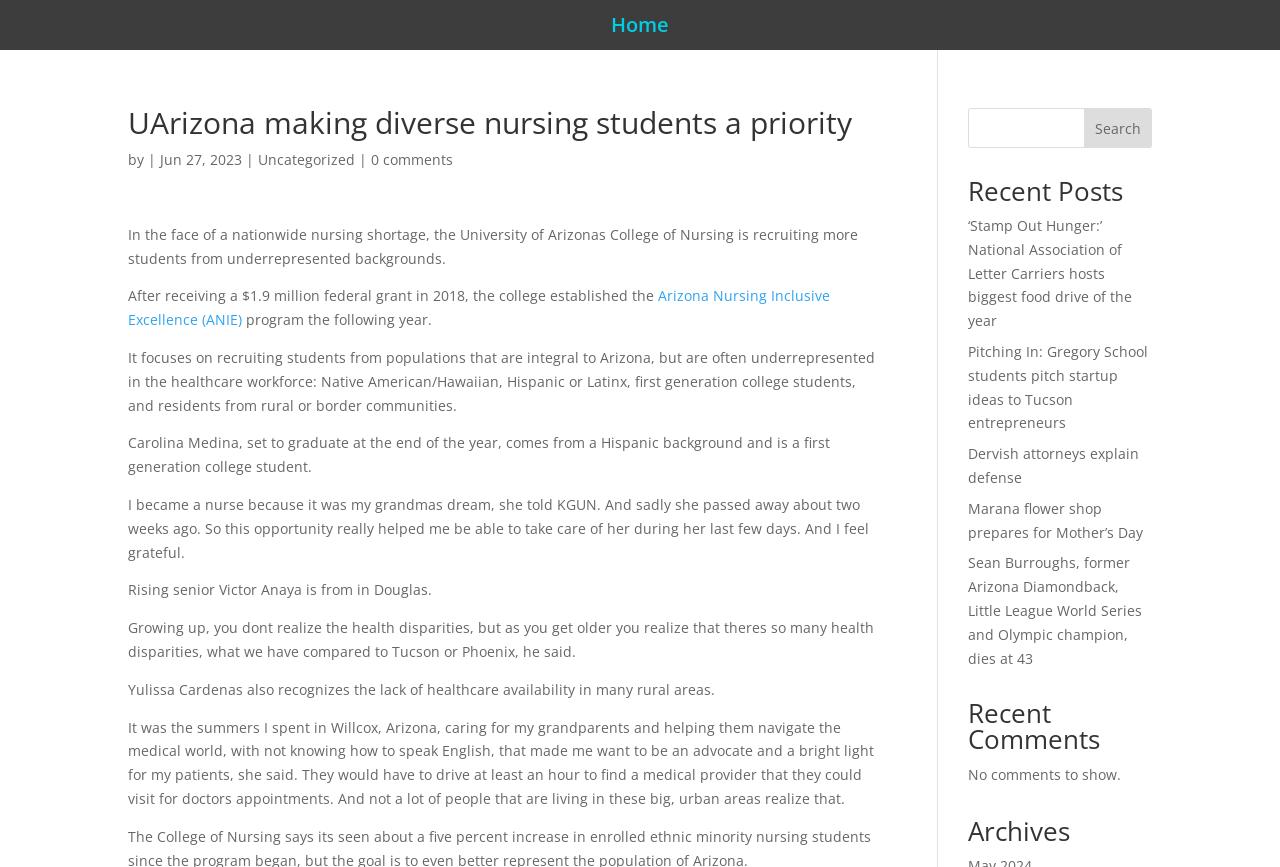Where is Victor Anaya, a rising senior, from?
Refer to the screenshot and respond with a concise word or phrase.

Douglas